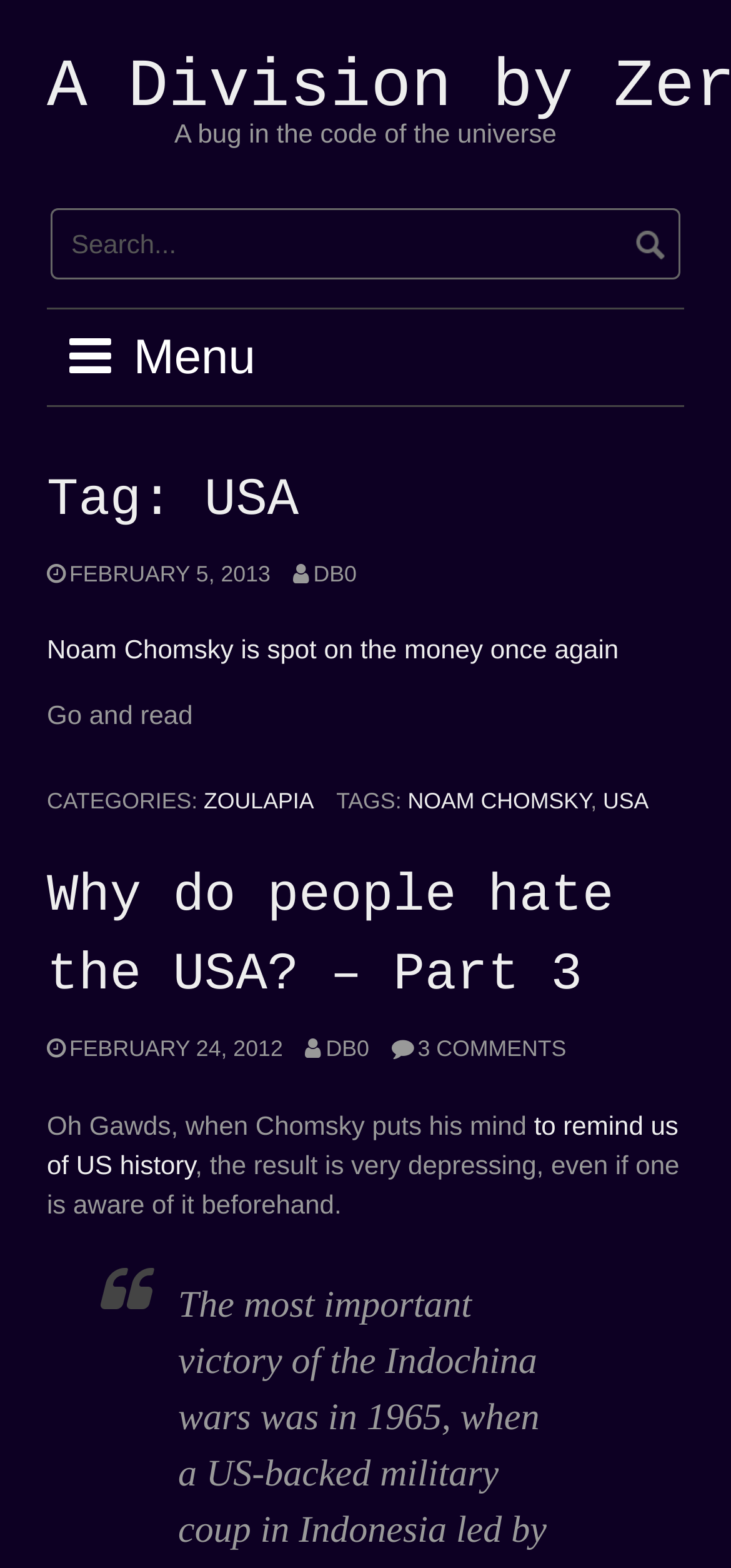Please study the image and answer the question comprehensively:
How many comments are there on the article 'Why do people hate the USA? – Part 3'?

I found the number of comments by looking at the link ' 3 COMMENTS' which is located near the article title 'Why do people hate the USA? – Part 3'.